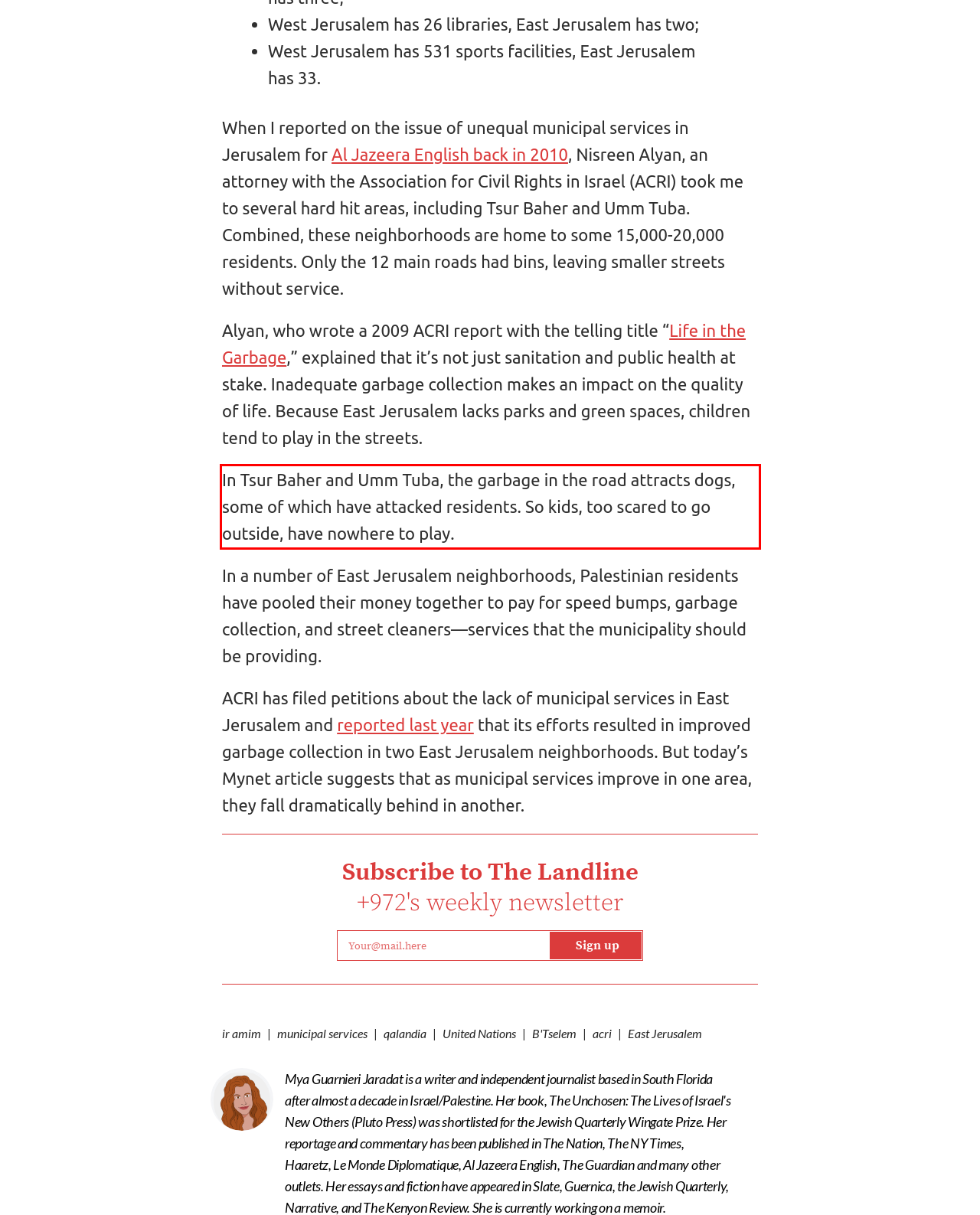The screenshot provided shows a webpage with a red bounding box. Apply OCR to the text within this red bounding box and provide the extracted content.

In Tsur Baher and Umm Tuba, the garbage in the road attracts dogs, some of which have attacked residents. So kids, too scared to go outside, have nowhere to play.